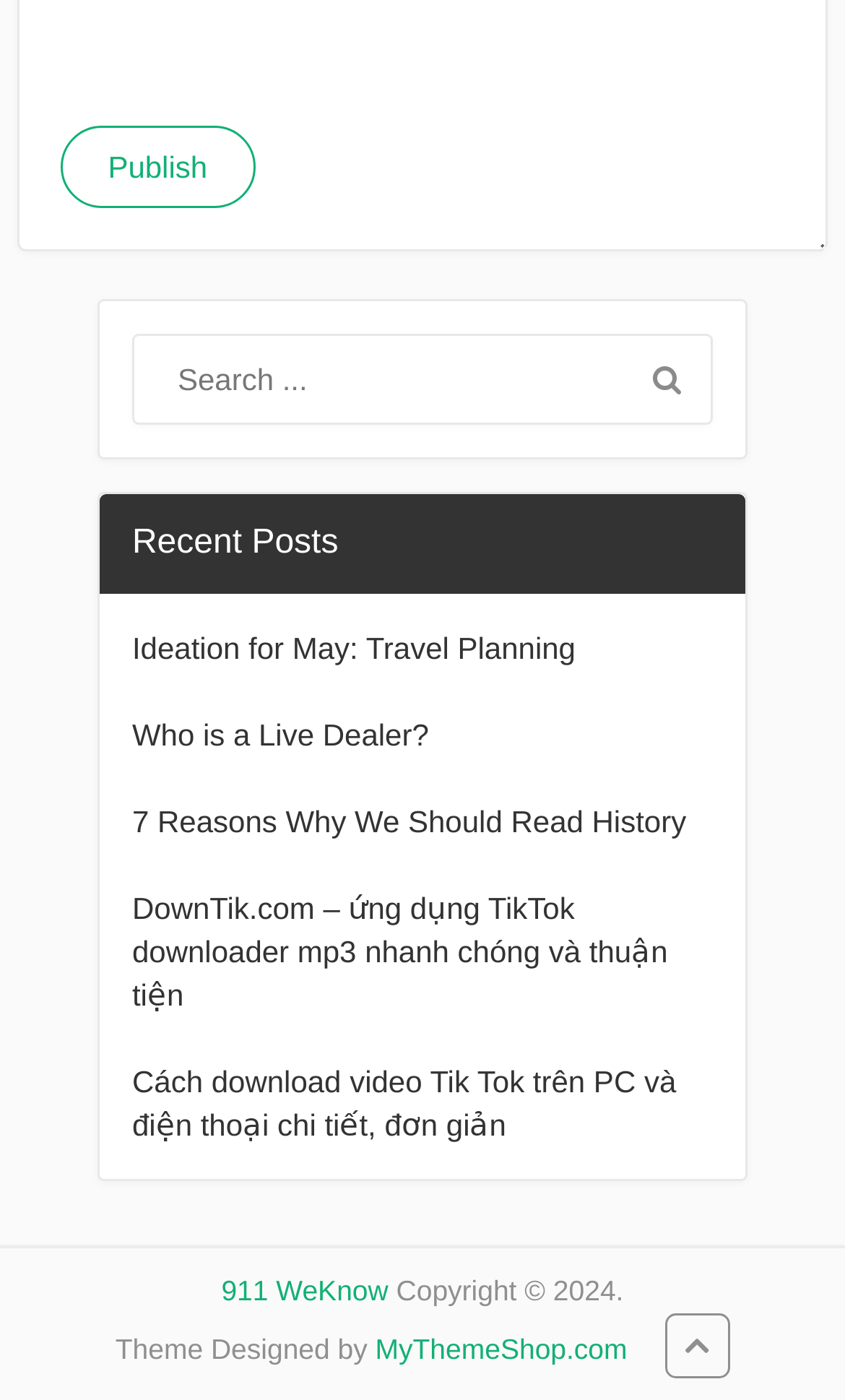Answer the question briefly using a single word or phrase: 
What is the purpose of the searchbox?

Search posts